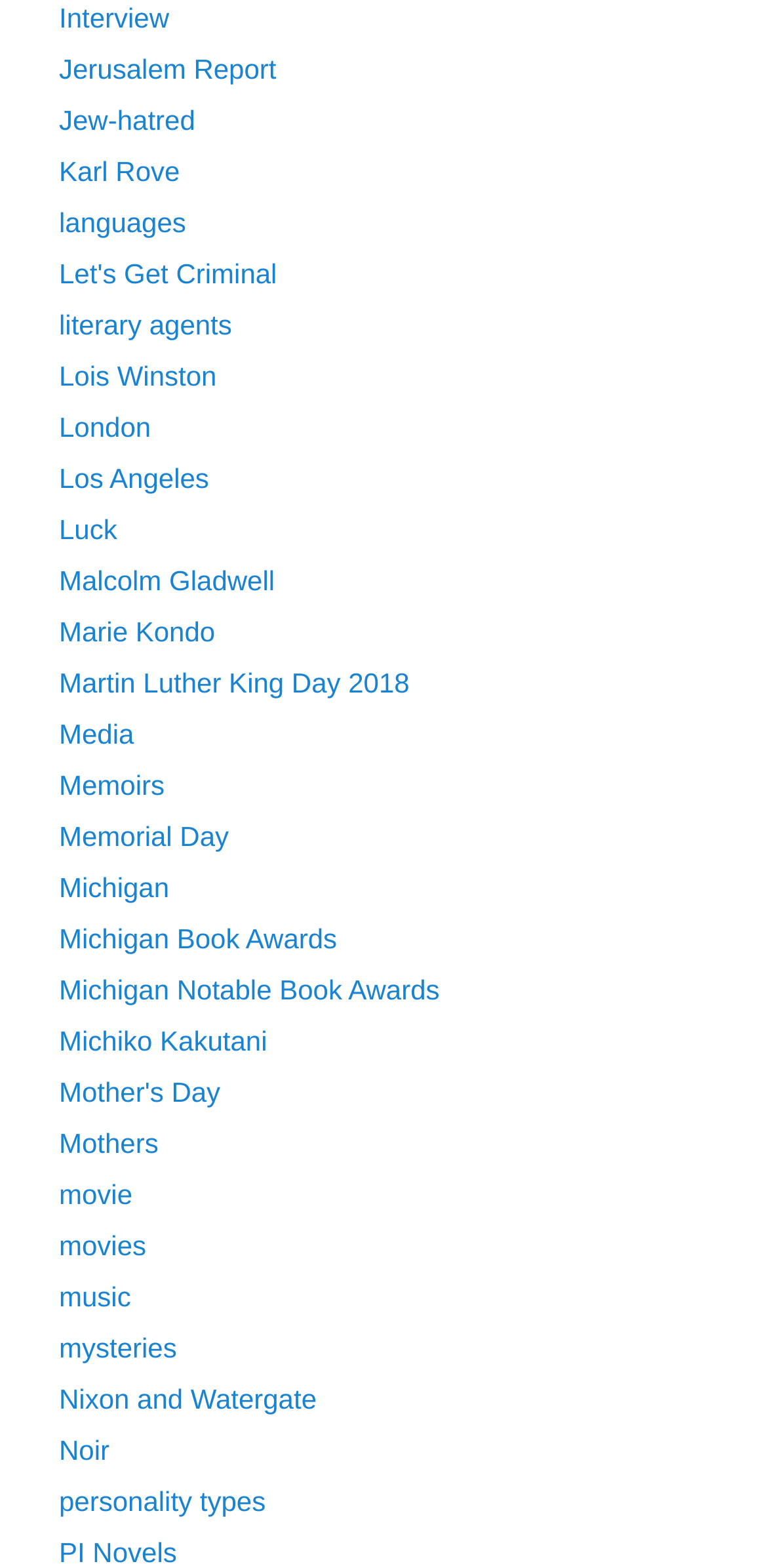How many links start with the letter 'M'?
Give a one-word or short-phrase answer derived from the screenshot.

5